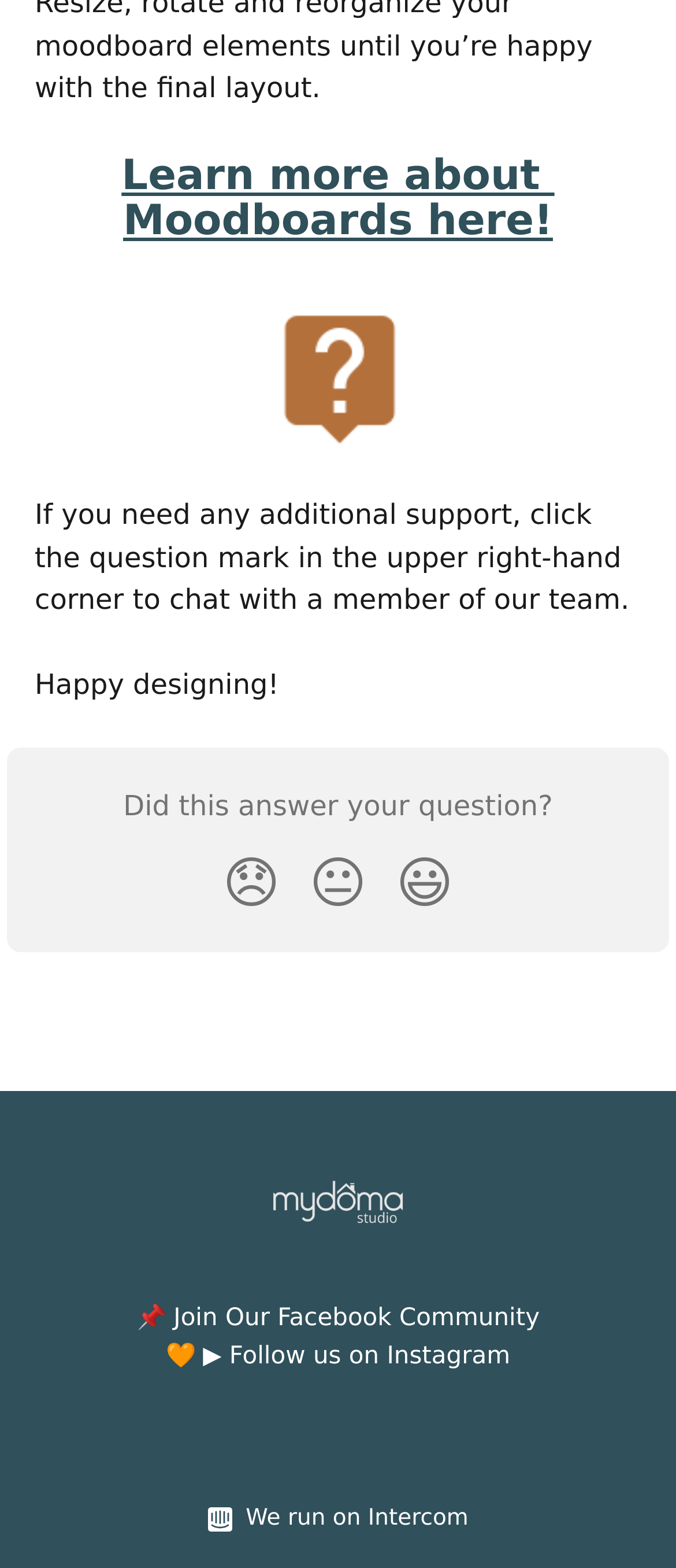Provide the bounding box coordinates for the specified HTML element described in this description: "We run on Intercom". The coordinates should be four float numbers ranging from 0 to 1, in the format [left, top, right, bottom].

[0.343, 0.958, 0.693, 0.981]